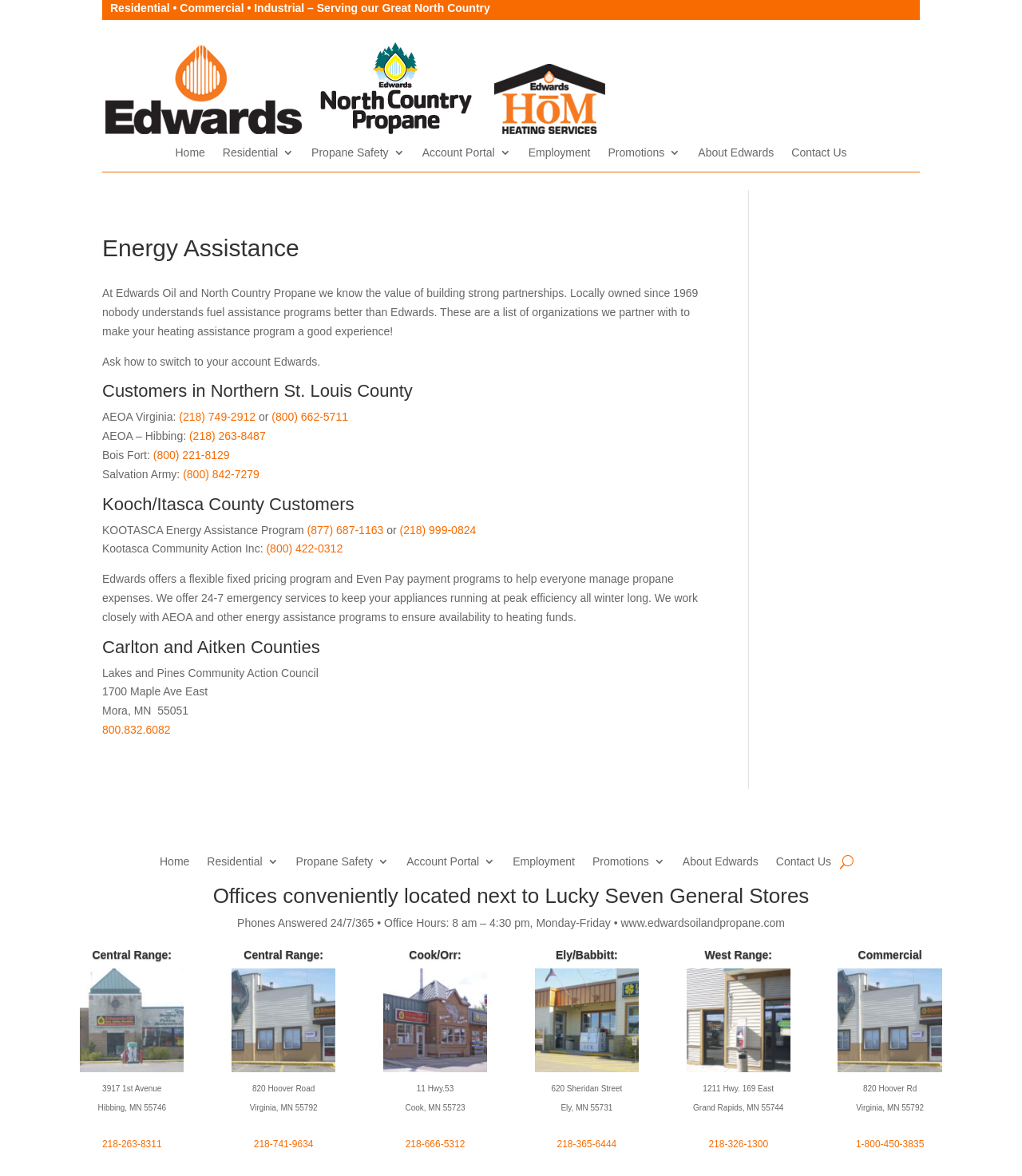Please determine the bounding box coordinates of the element to click on in order to accomplish the following task: "Learn about Energy Assistance". Ensure the coordinates are four float numbers ranging from 0 to 1, i.e., [left, top, right, bottom].

[0.1, 0.201, 0.689, 0.228]